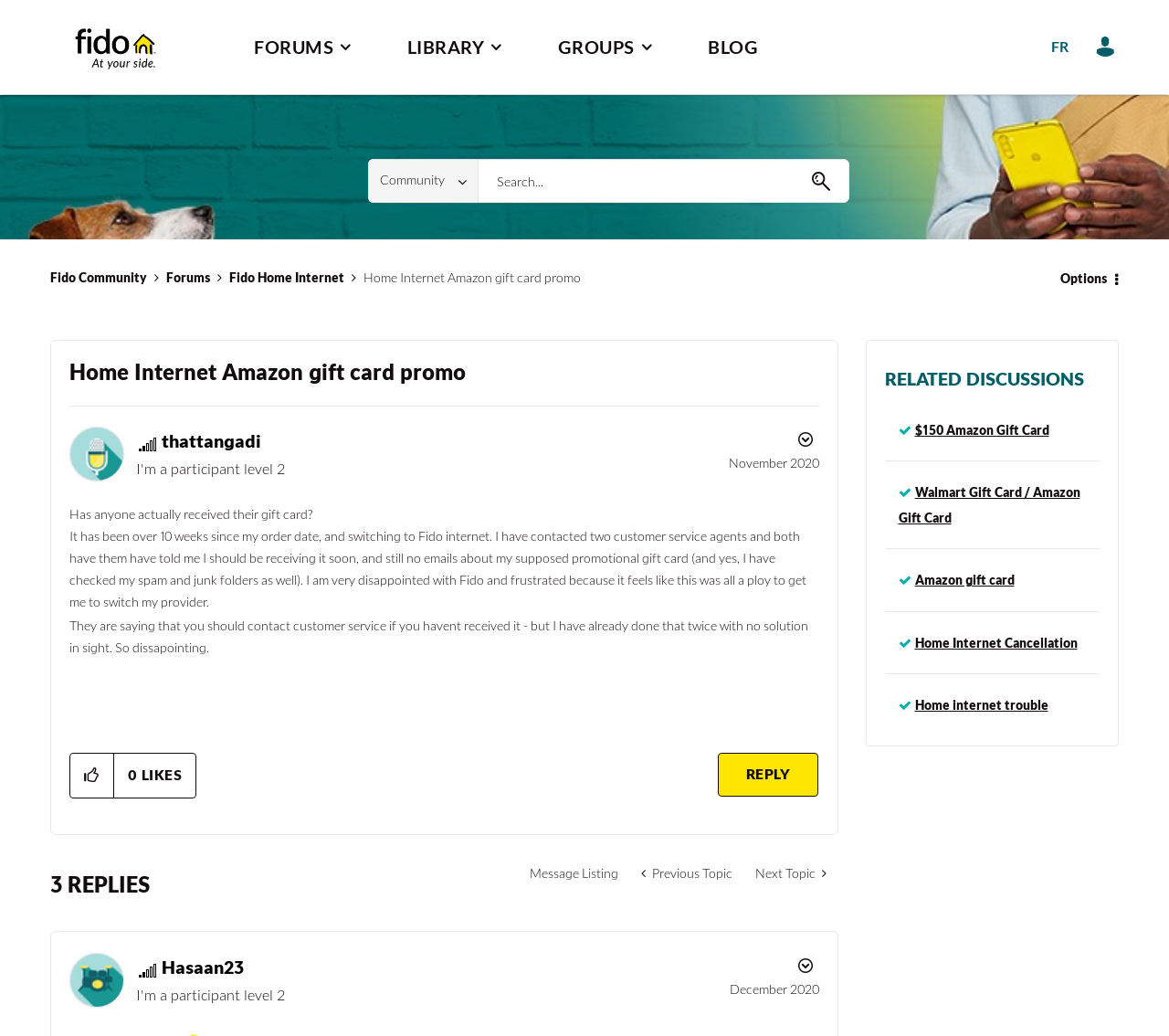What is the topic of the discussion?
Answer the question with a detailed and thorough explanation.

I read the topic title 'Home Internet Amazon gift card promo' at the top of the page to determine the topic of the discussion.